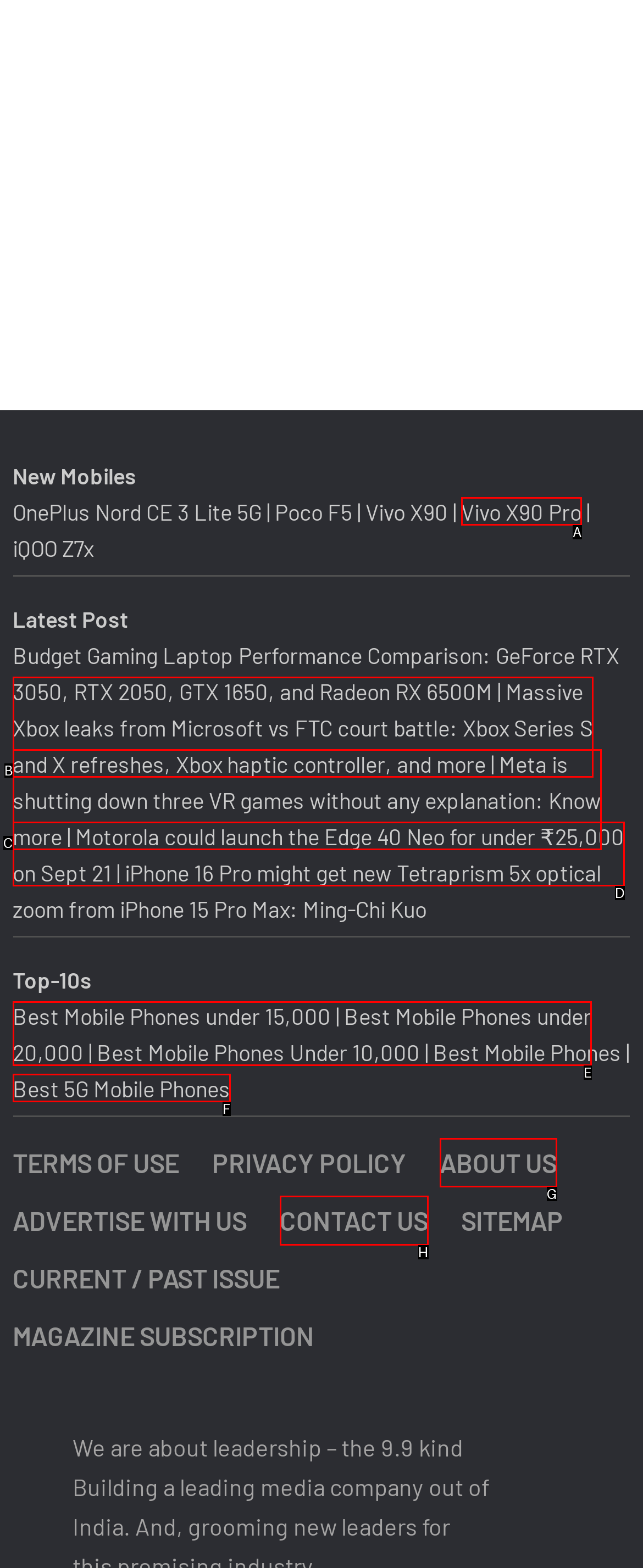Identify the letter of the UI element I need to click to carry out the following instruction: Visit the ABOUT US page

G